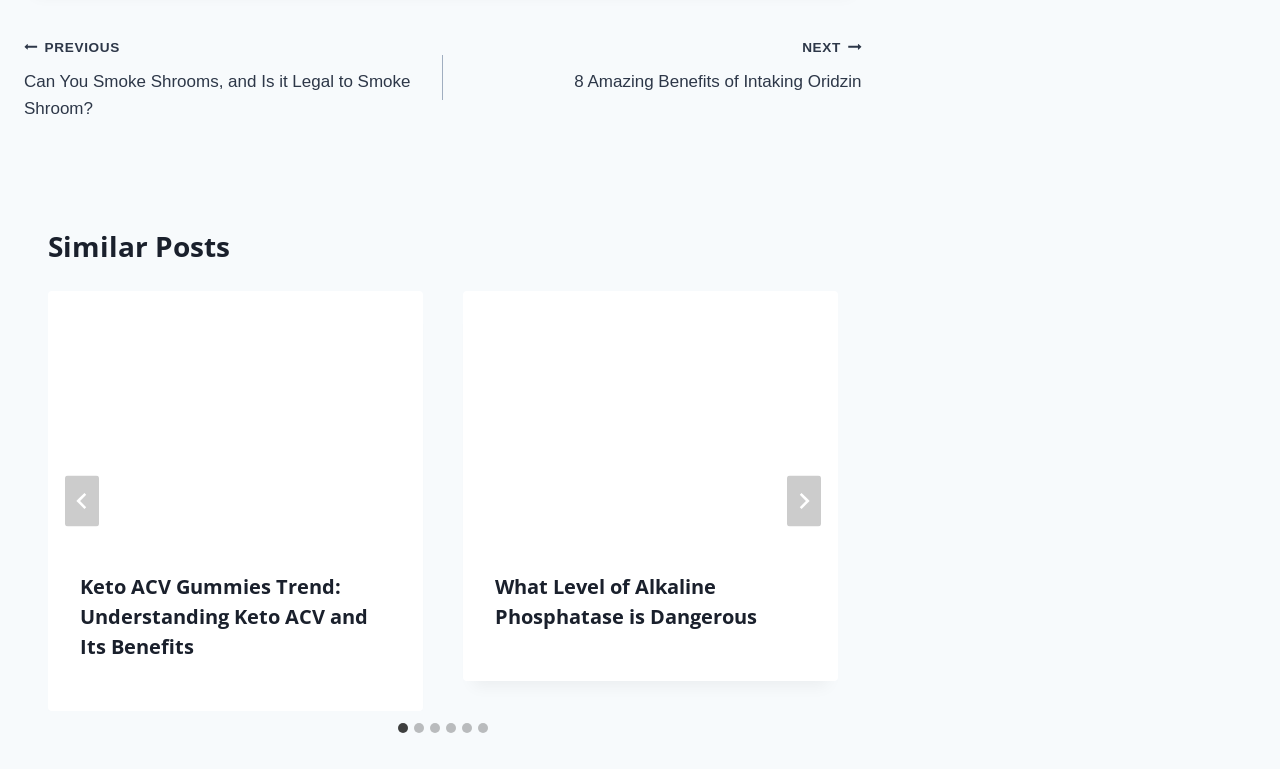Please identify the coordinates of the bounding box for the clickable region that will accomplish this instruction: "View similar post 1".

[0.038, 0.378, 0.33, 0.703]